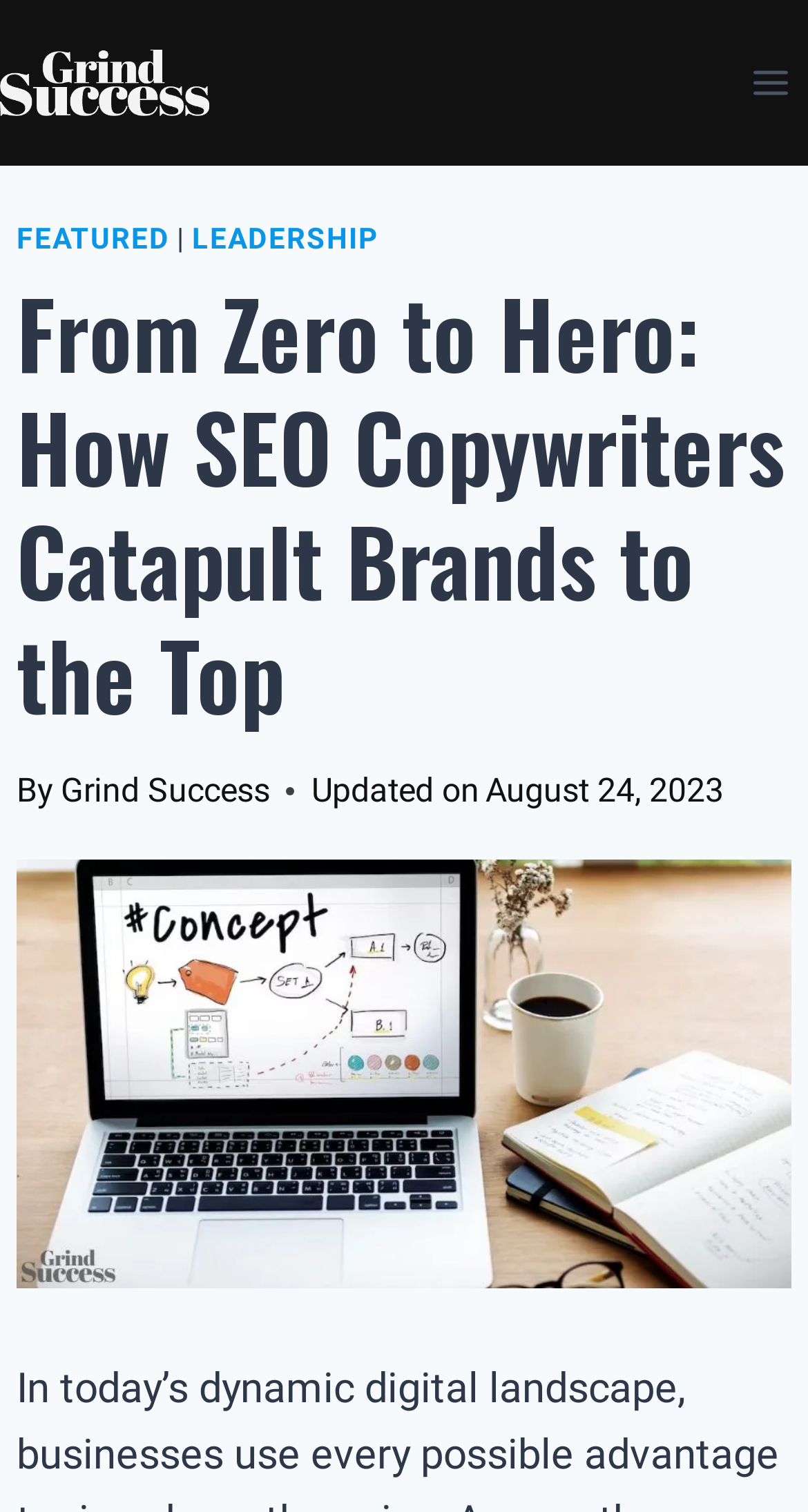From the screenshot, find the bounding box of the UI element matching this description: "Leadership". Supply the bounding box coordinates in the form [left, top, right, bottom], each a float between 0 and 1.

[0.238, 0.147, 0.469, 0.168]